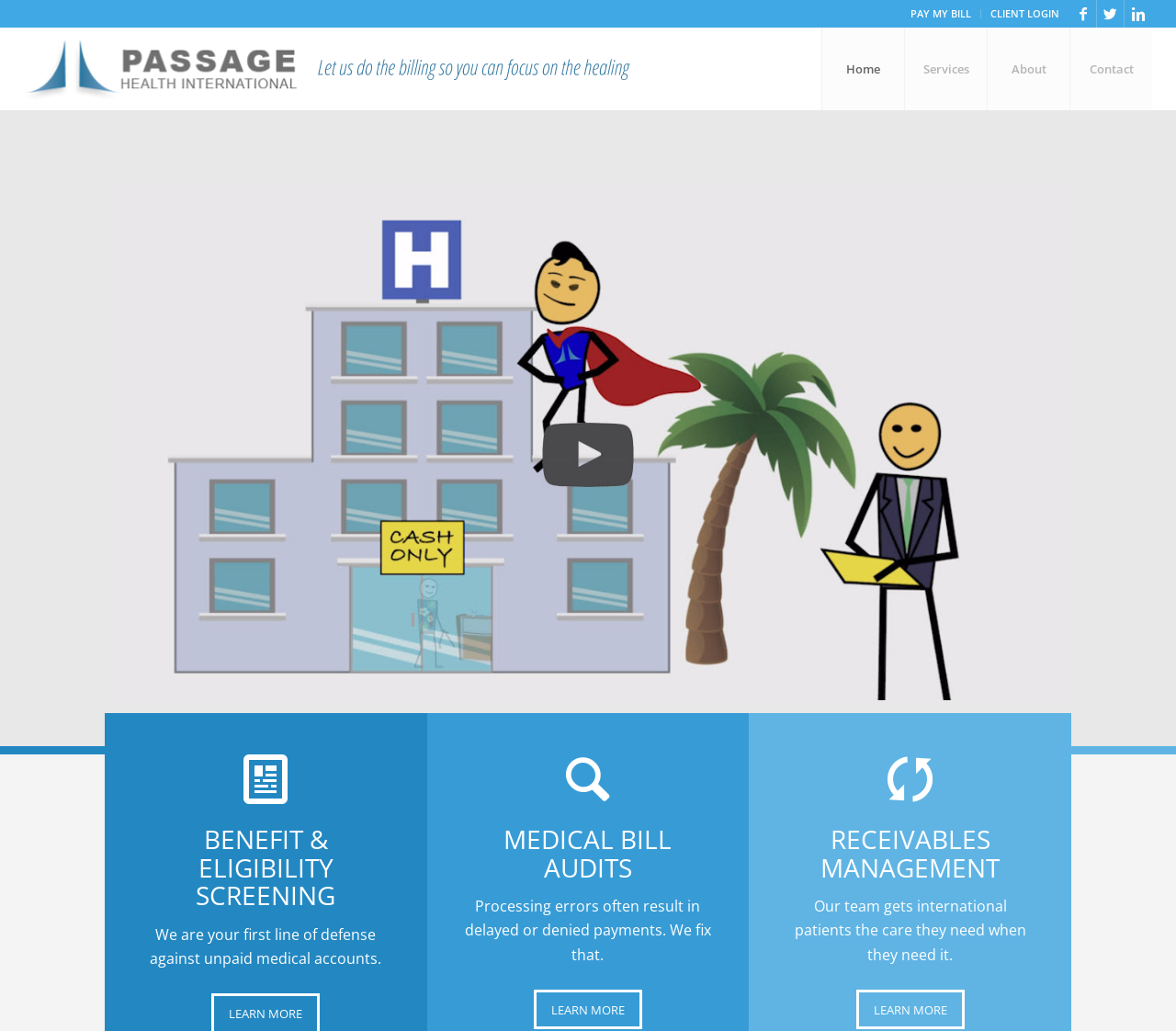What can clients do on this webpage?
Provide a concise answer using a single word or phrase based on the image.

Pay bill, login, learn more